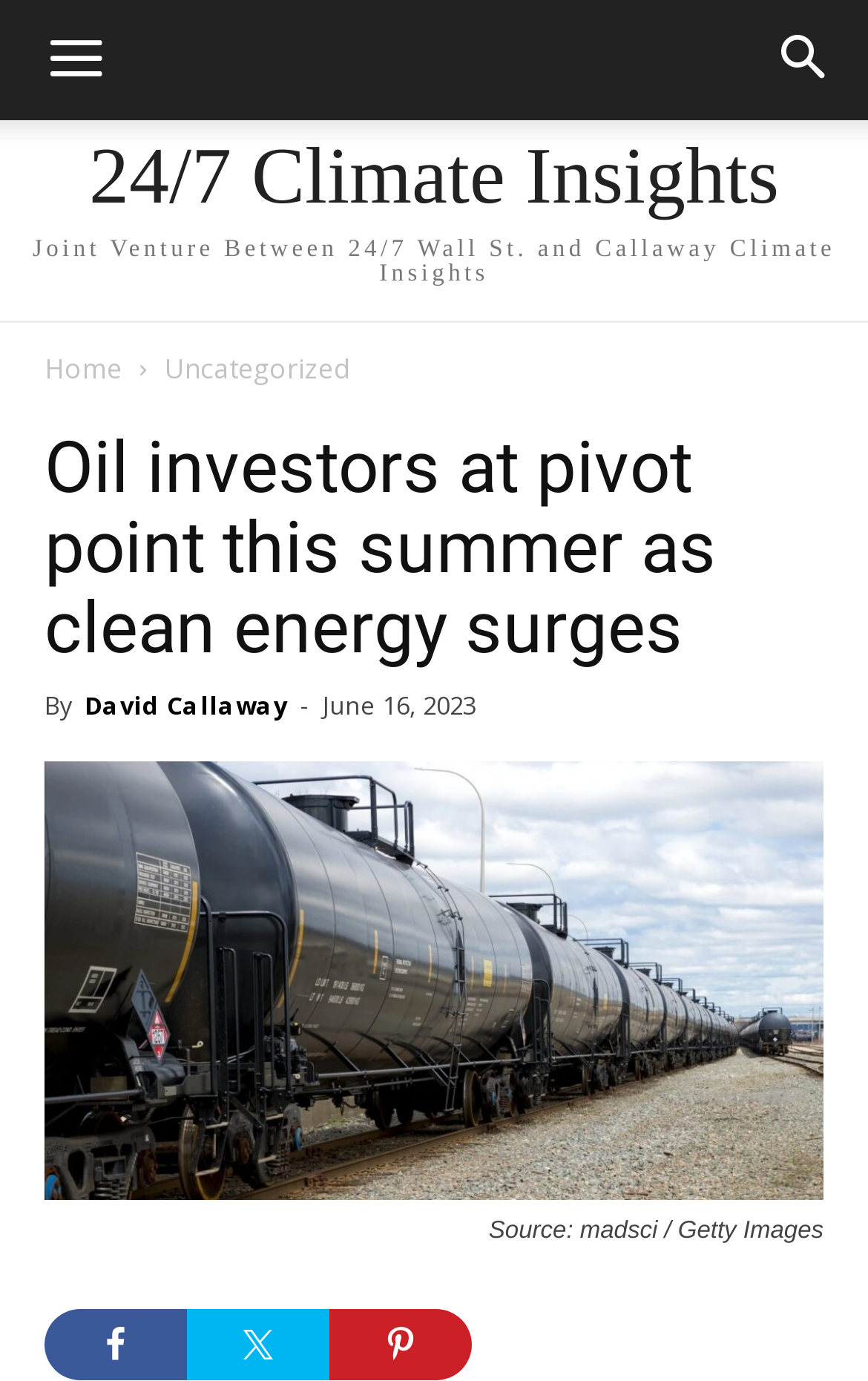What is the source of the image?
Refer to the image and give a detailed answer to the question.

I found the source of the image by looking at the figcaption element, which is usually used to provide a description or credit for an image.